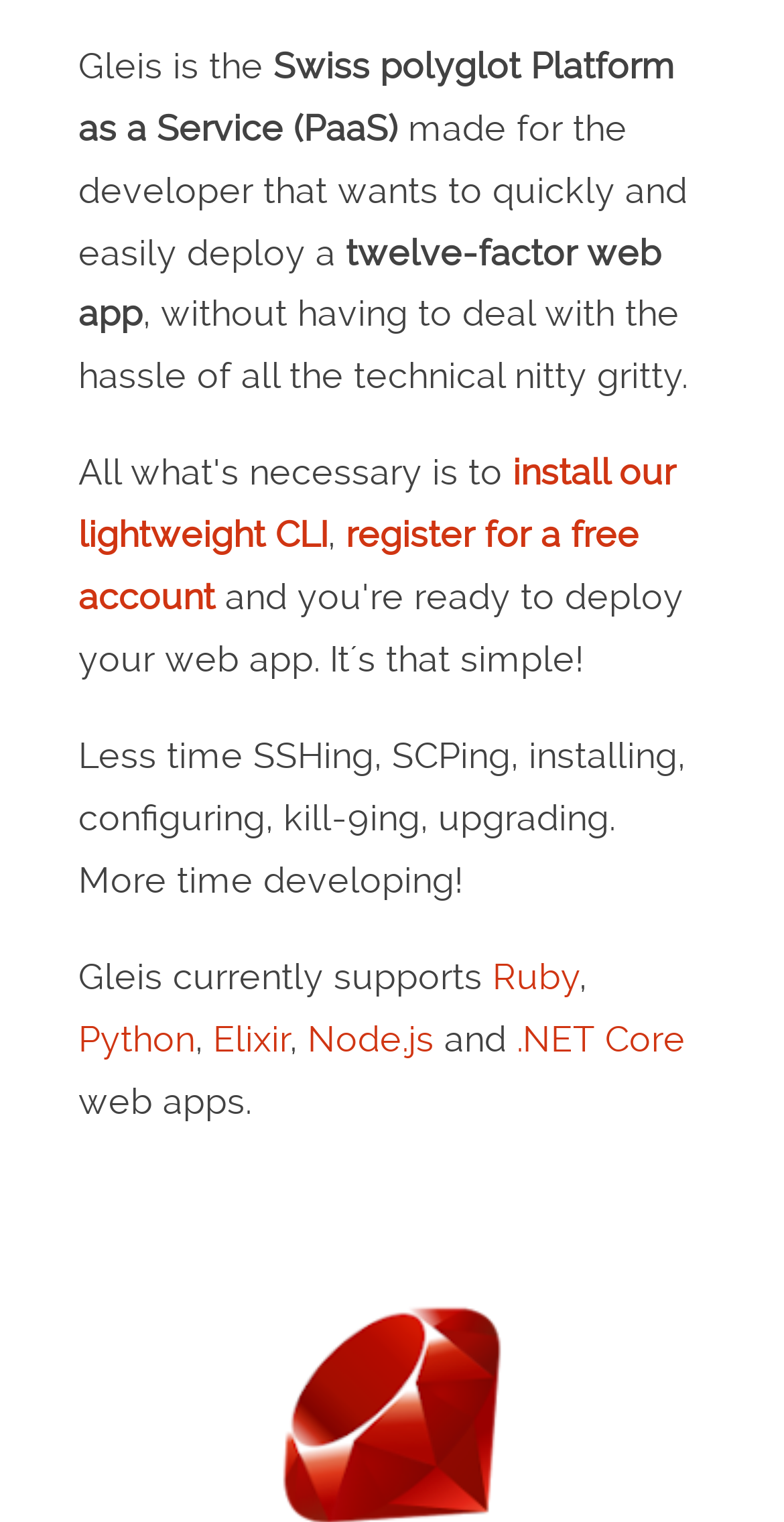What is Gleis?
Look at the image and construct a detailed response to the question.

Based on the static text elements at the top of the webpage, Gleis is described as a 'Swiss polyglot Platform as a Service (PaaS)' which suggests that it is a platform that provides a service for deploying and managing applications.